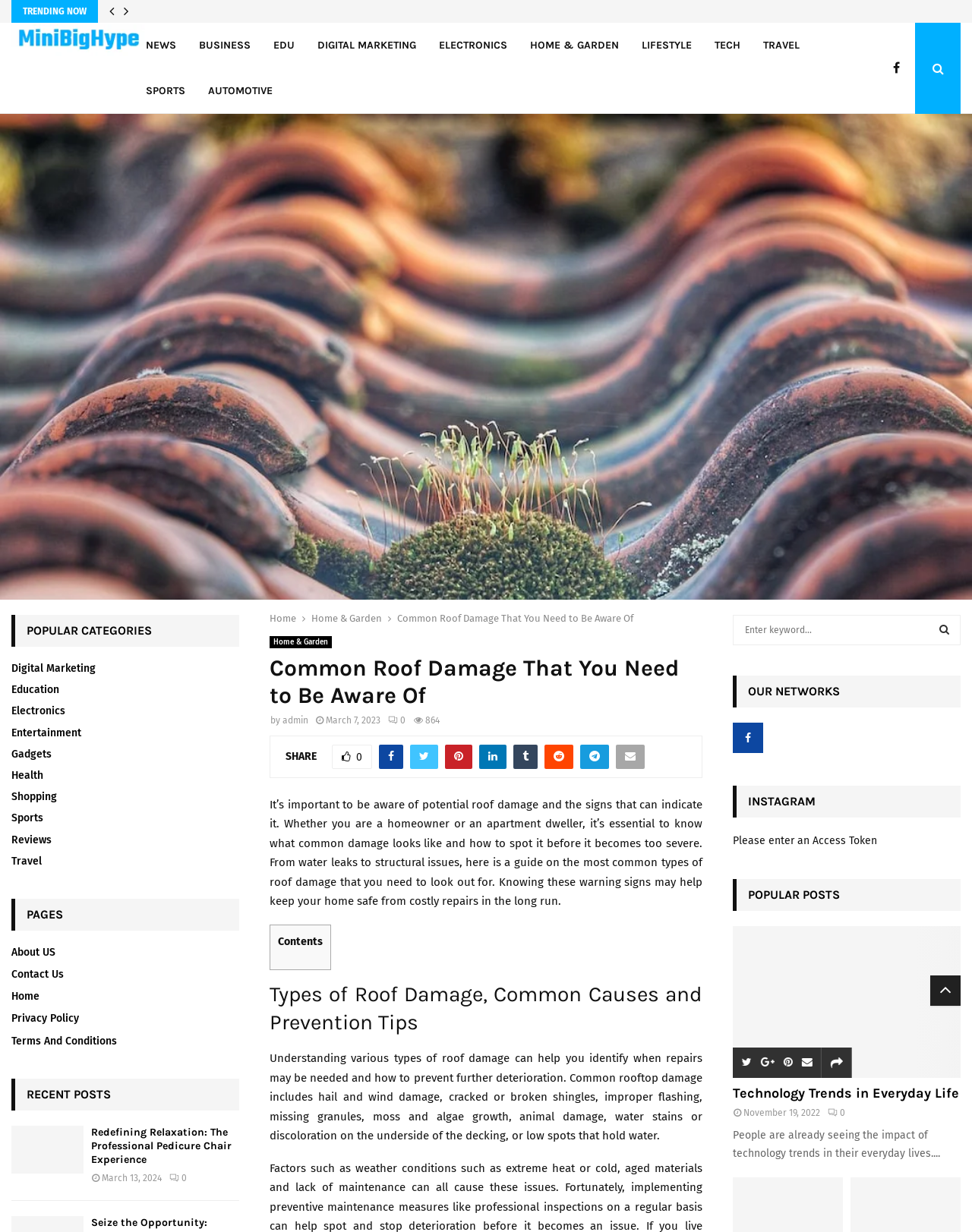Please respond to the question using a single word or phrase:
What is the title of the recent post?

Redefining Relaxation: The Professional Pedicure Chair Experience